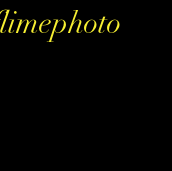Describe thoroughly the contents of the image.

The image prominently features the text "@sliceoflimephoto," presented in an elegant yellow font against a contrasting black background. This text likely represents the Instagram handle or branding of a photography business that specializes in capturing moments, particularly focused on teen and high school senior portraits. This branding conveys a sense of professionalism and creativity, appealing to potential clients seeking memorable photography services. The minimalist design effectively highlights the brand name, making it easily recognizable and memorable.